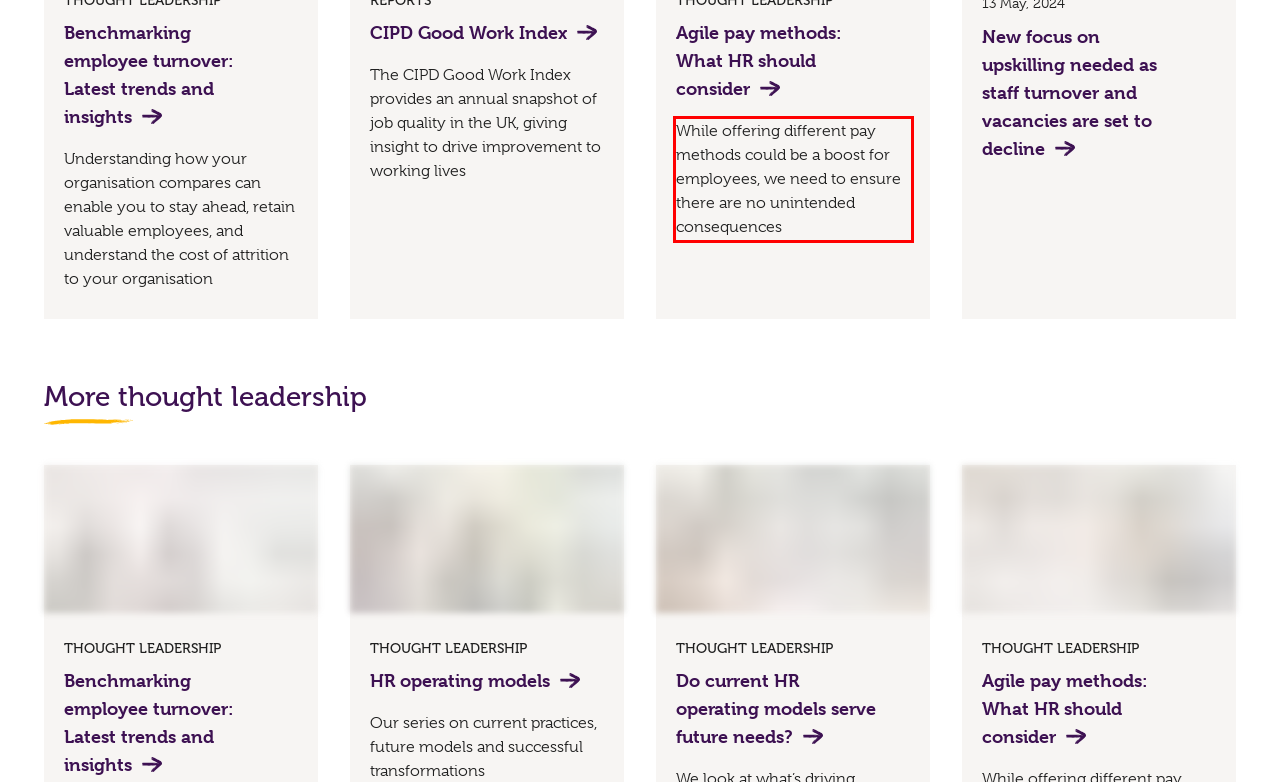Given the screenshot of a webpage, identify the red rectangle bounding box and recognize the text content inside it, generating the extracted text.

While offering different pay methods could be a boost for employees, we need to ensure there are no unintended consequences